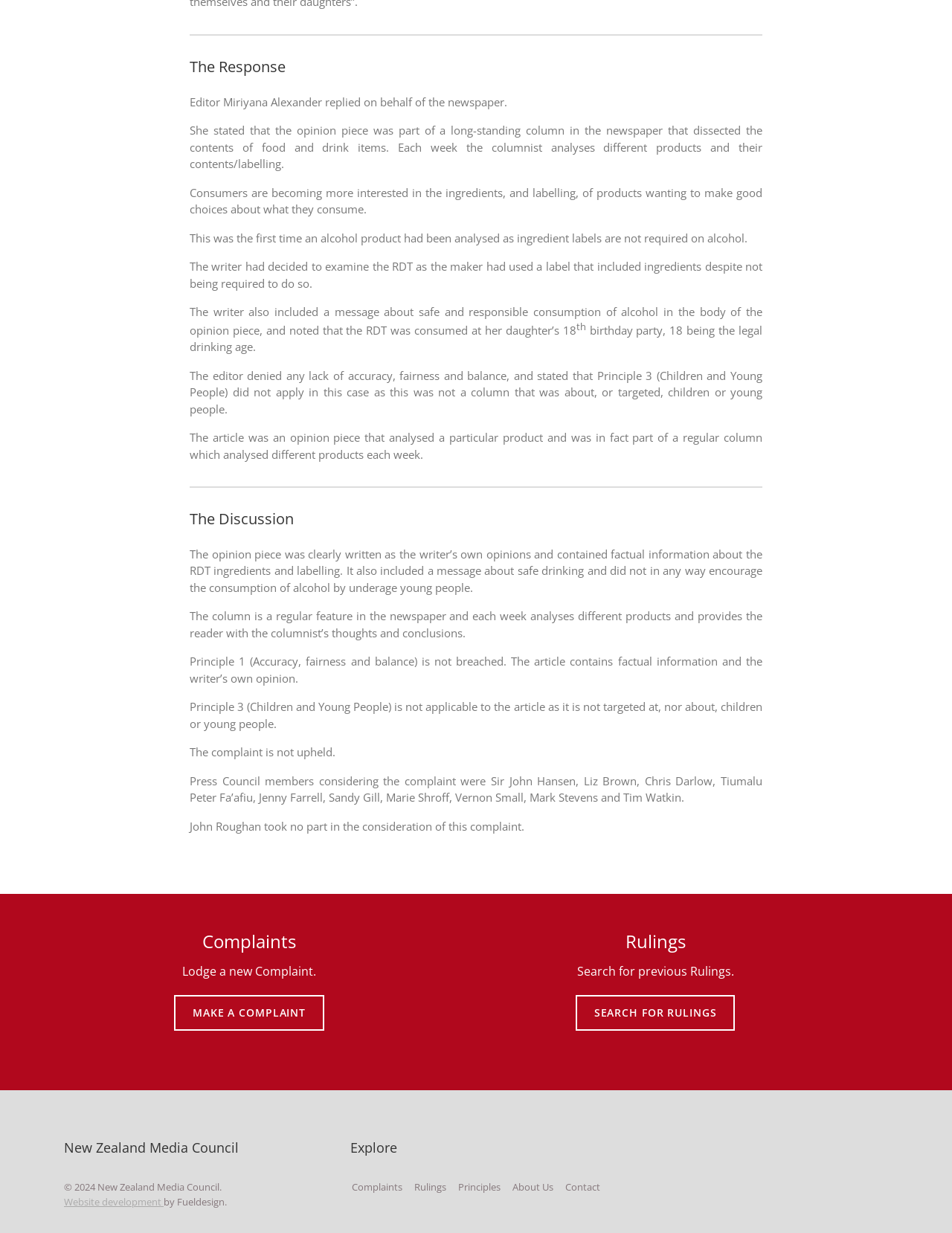Please find the bounding box coordinates of the section that needs to be clicked to achieve this instruction: "Visit the website development page".

[0.067, 0.969, 0.172, 0.98]